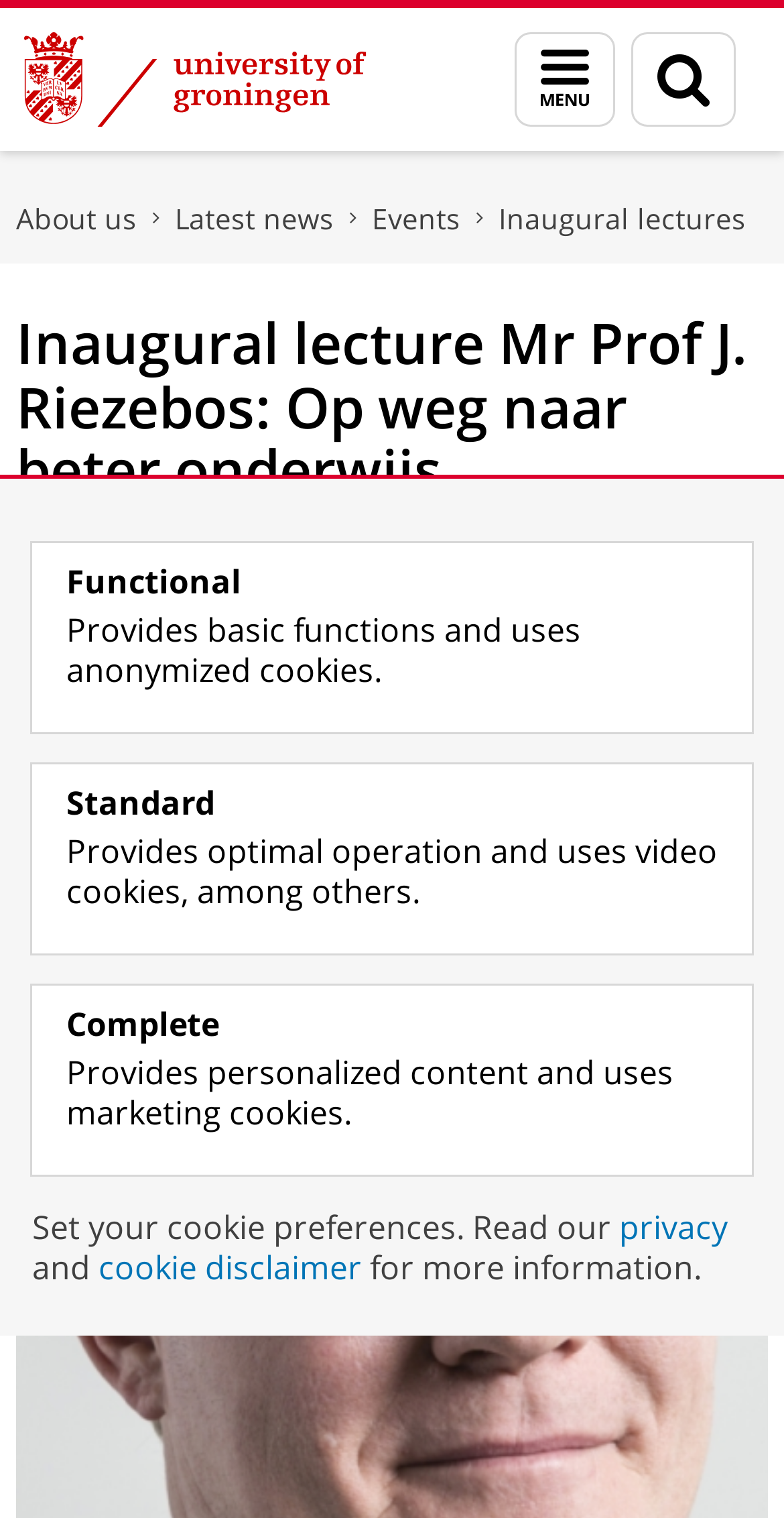Determine the bounding box coordinates of the clickable region to carry out the instruction: "Learn more about the event location".

[0.221, 0.4, 0.979, 0.463]